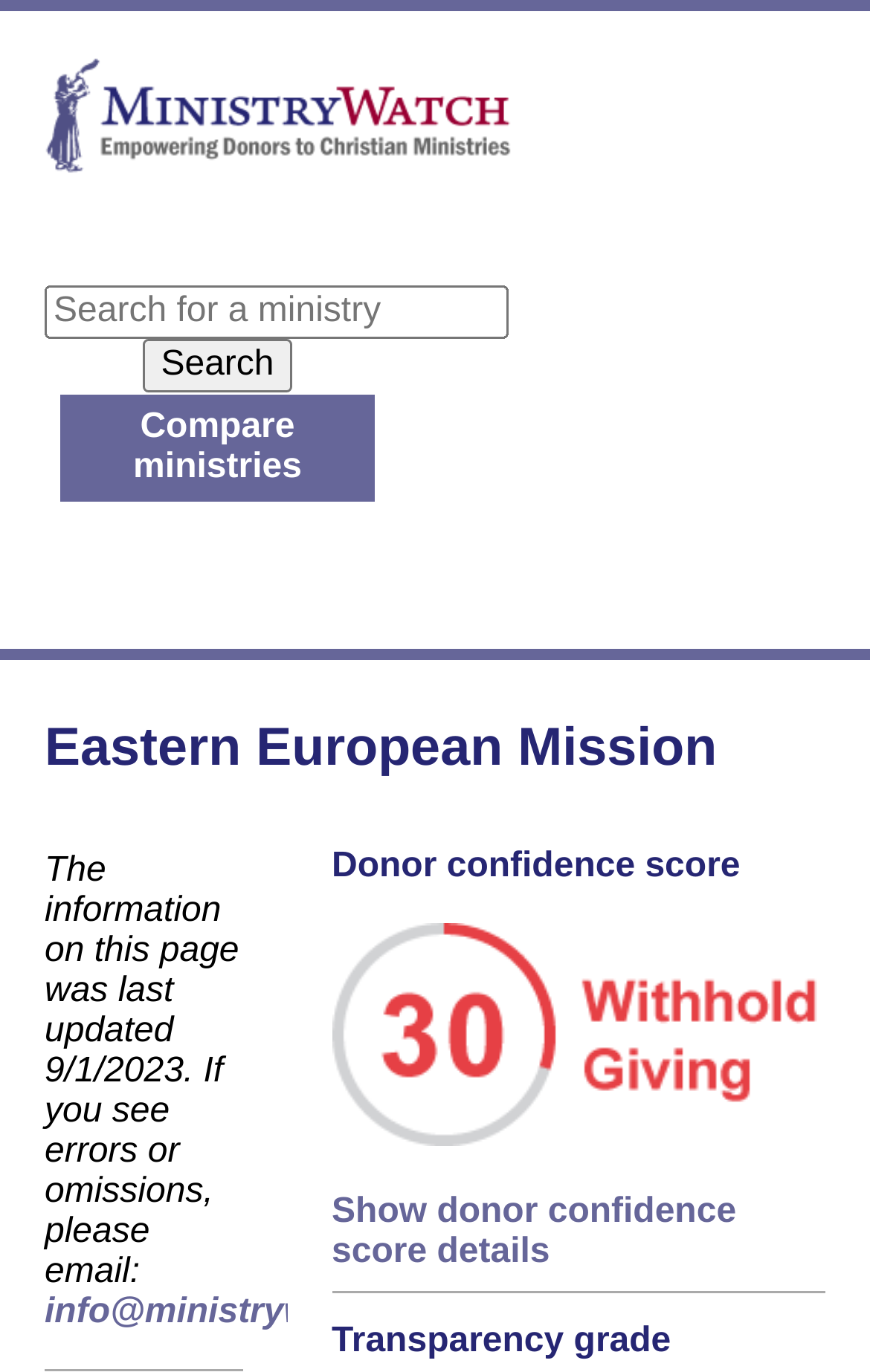Respond to the question below with a single word or phrase:
What is the last updated date of the information on this page?

9/1/2023